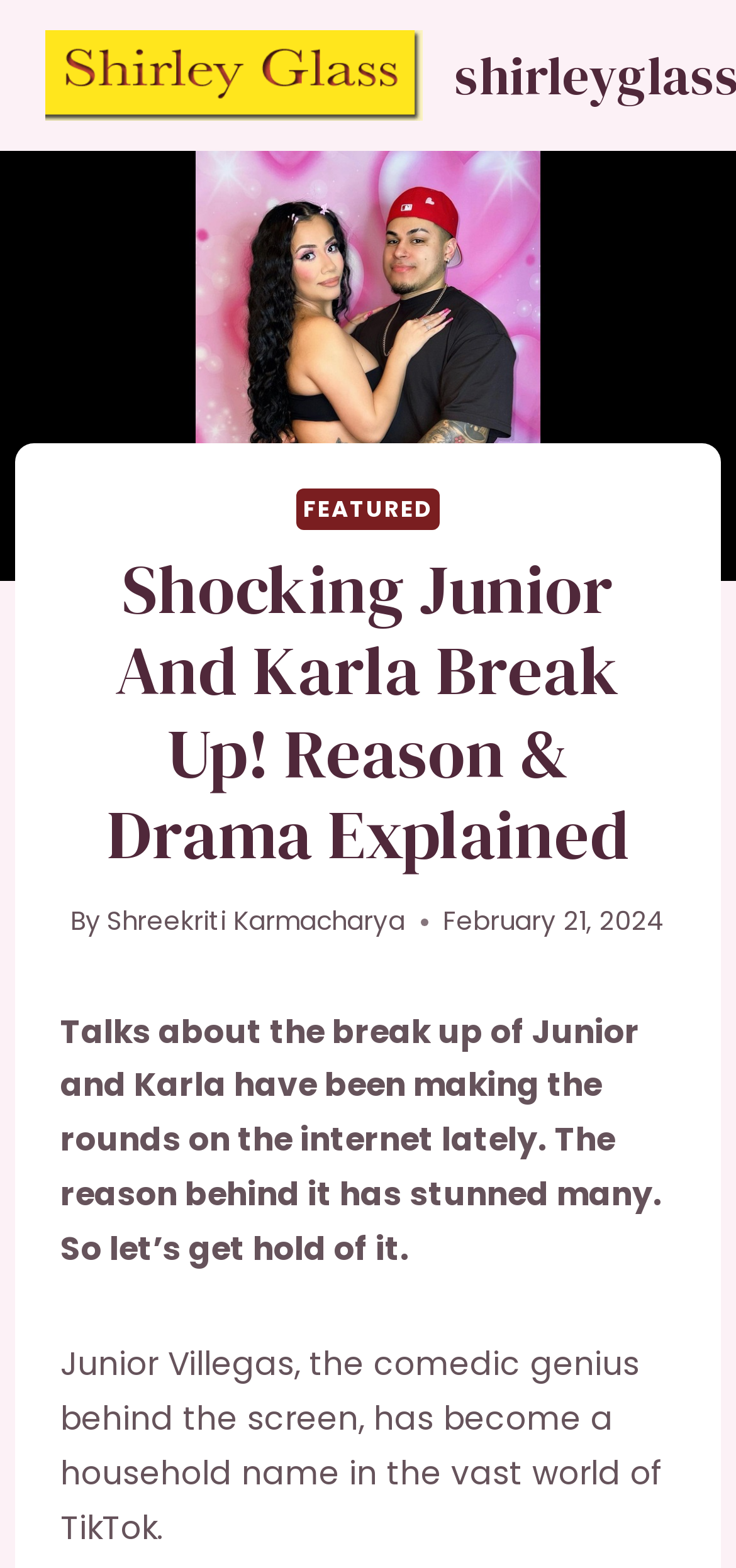Use a single word or phrase to respond to the question:
Who wrote the article?

Shreekriti Karmacharya